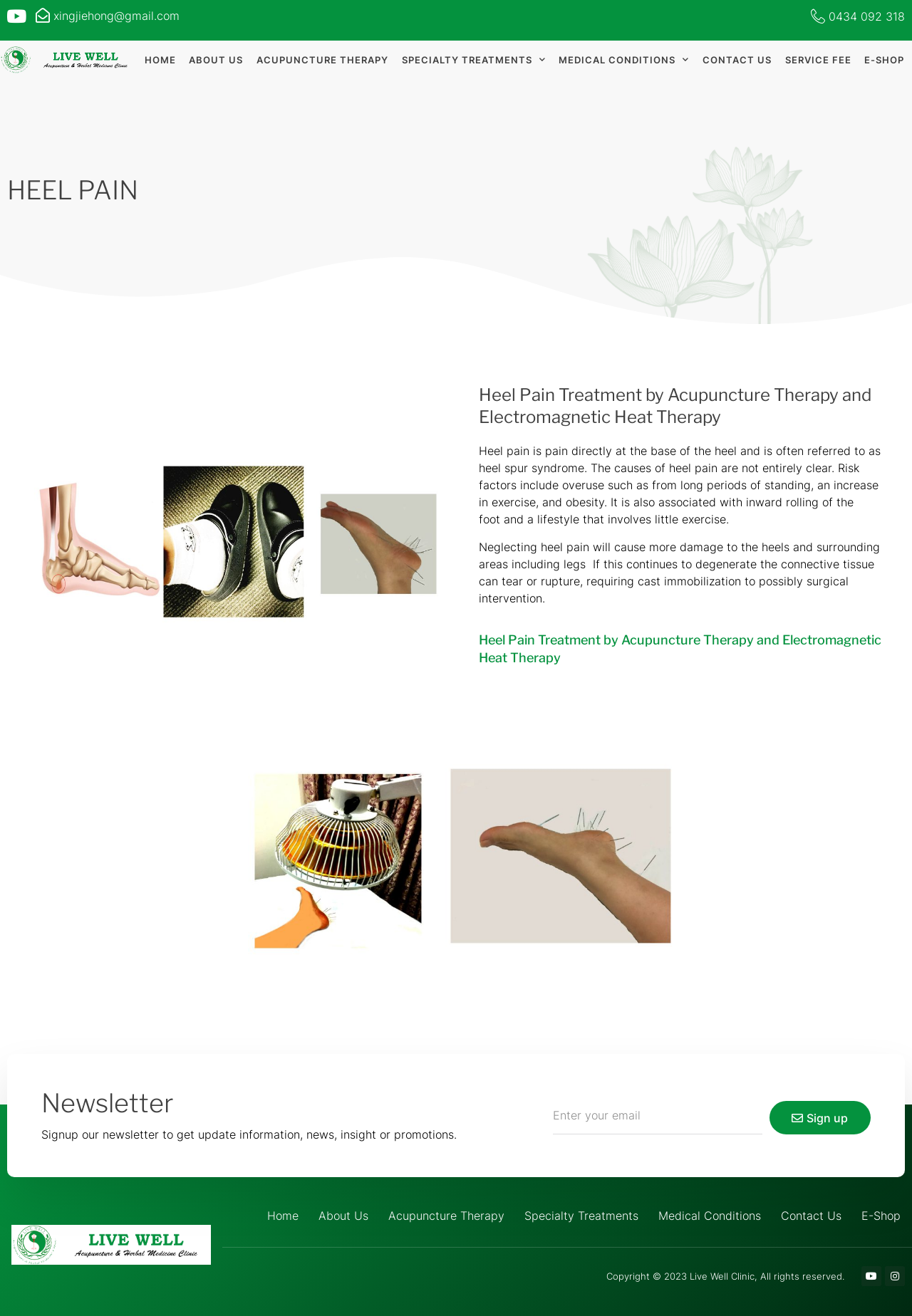Kindly determine the bounding box coordinates of the area that needs to be clicked to fulfill this instruction: "Click the Youtube link".

[0.008, 0.005, 0.027, 0.019]